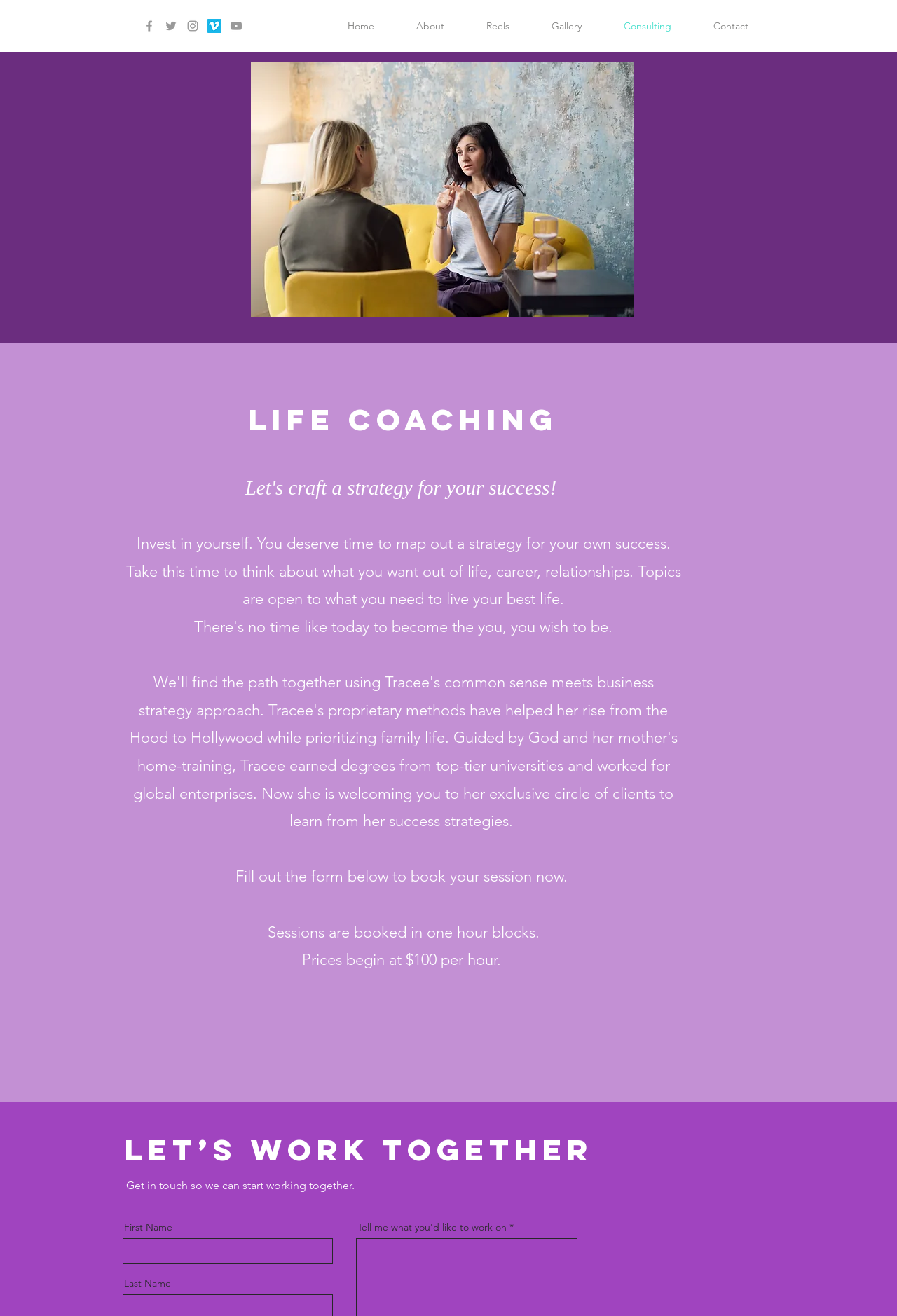Determine the bounding box coordinates for the element that should be clicked to follow this instruction: "Fill out the First Name field". The coordinates should be given as four float numbers between 0 and 1, in the format [left, top, right, bottom].

[0.137, 0.941, 0.371, 0.961]